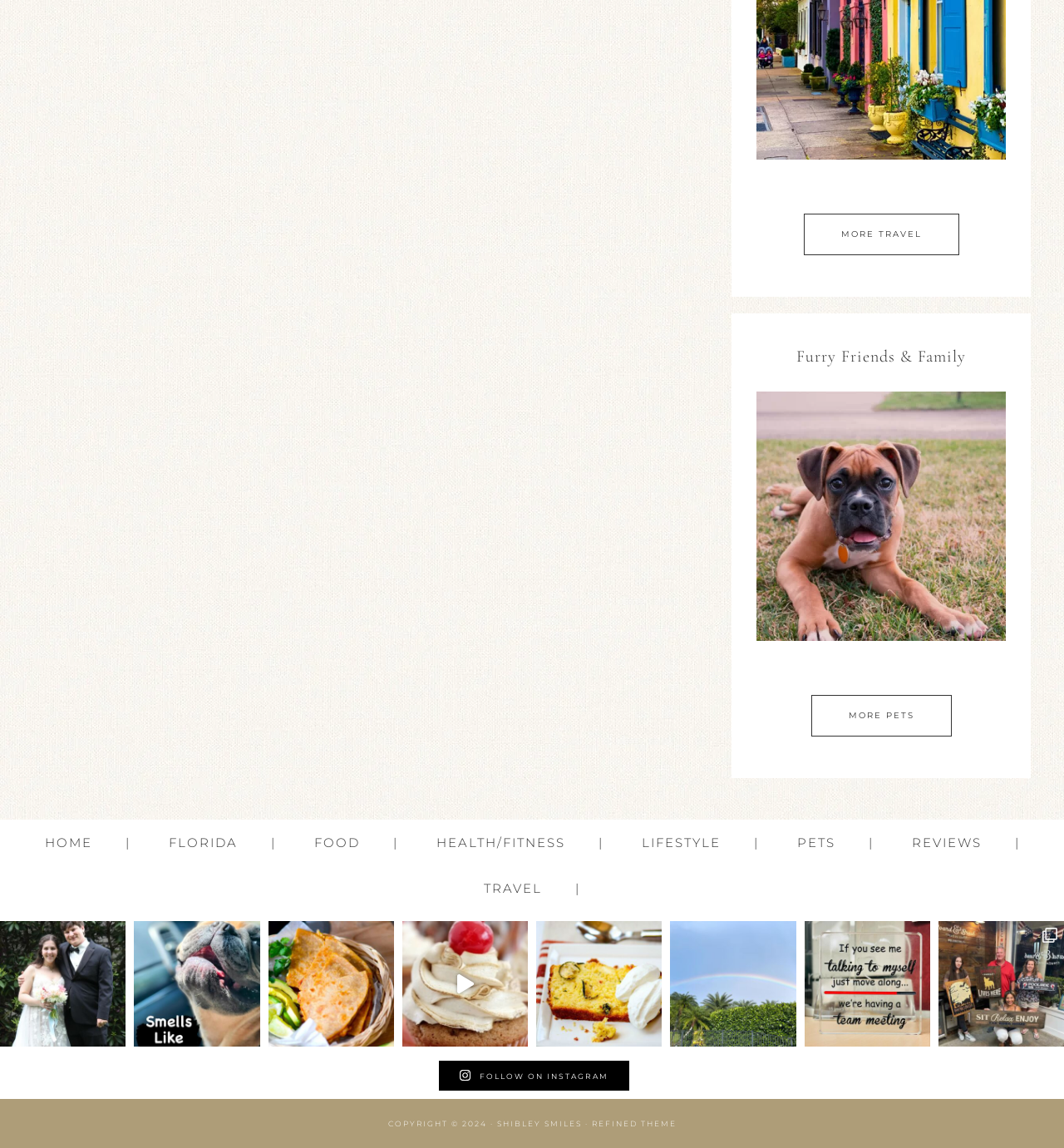Point out the bounding box coordinates of the section to click in order to follow this instruction: "Follow on Instagram".

[0.412, 0.924, 0.591, 0.95]